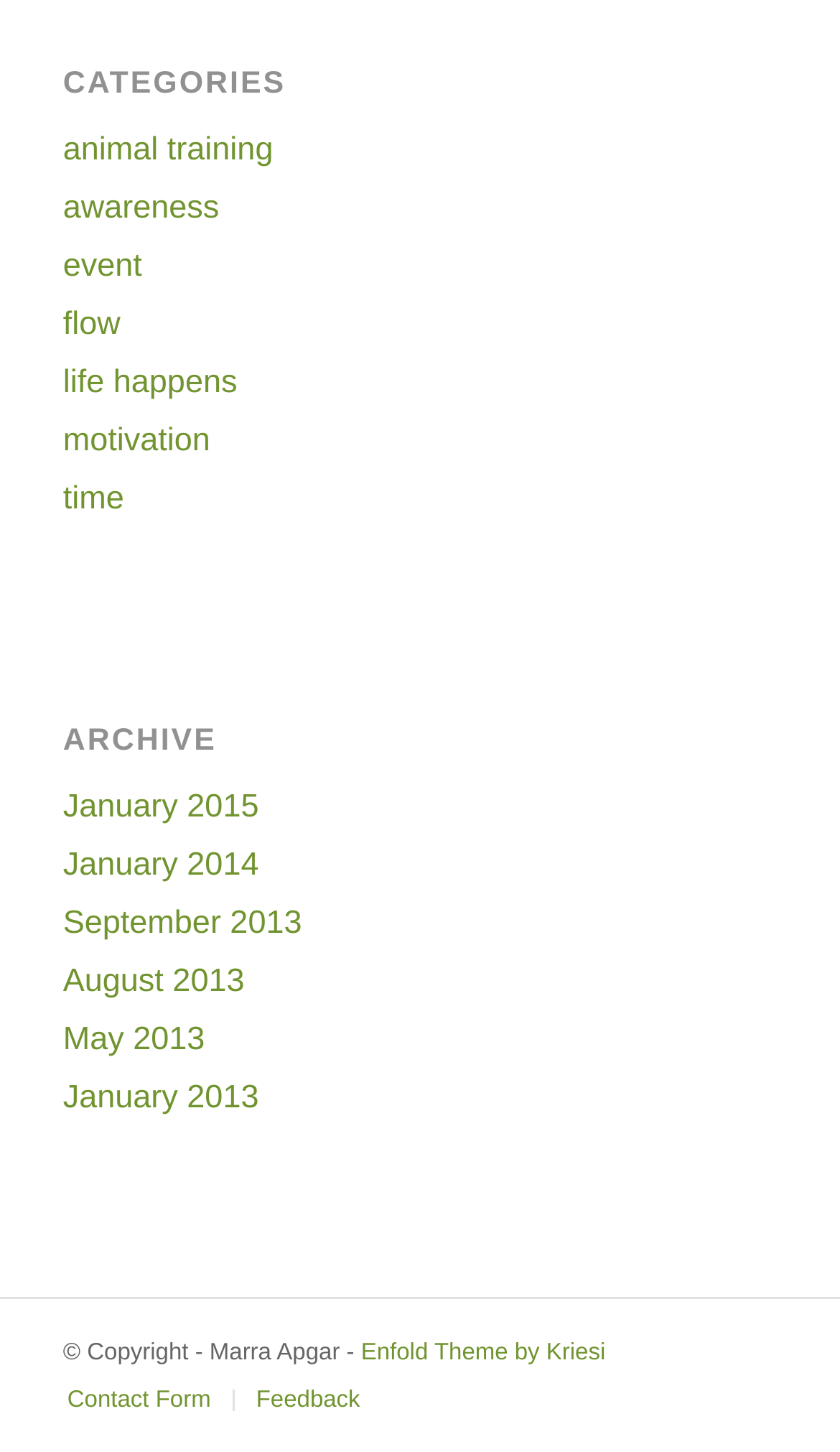What is the copyright information at the bottom of the webpage?
Identify the answer in the screenshot and reply with a single word or phrase.

Copyright - Marra Apgar